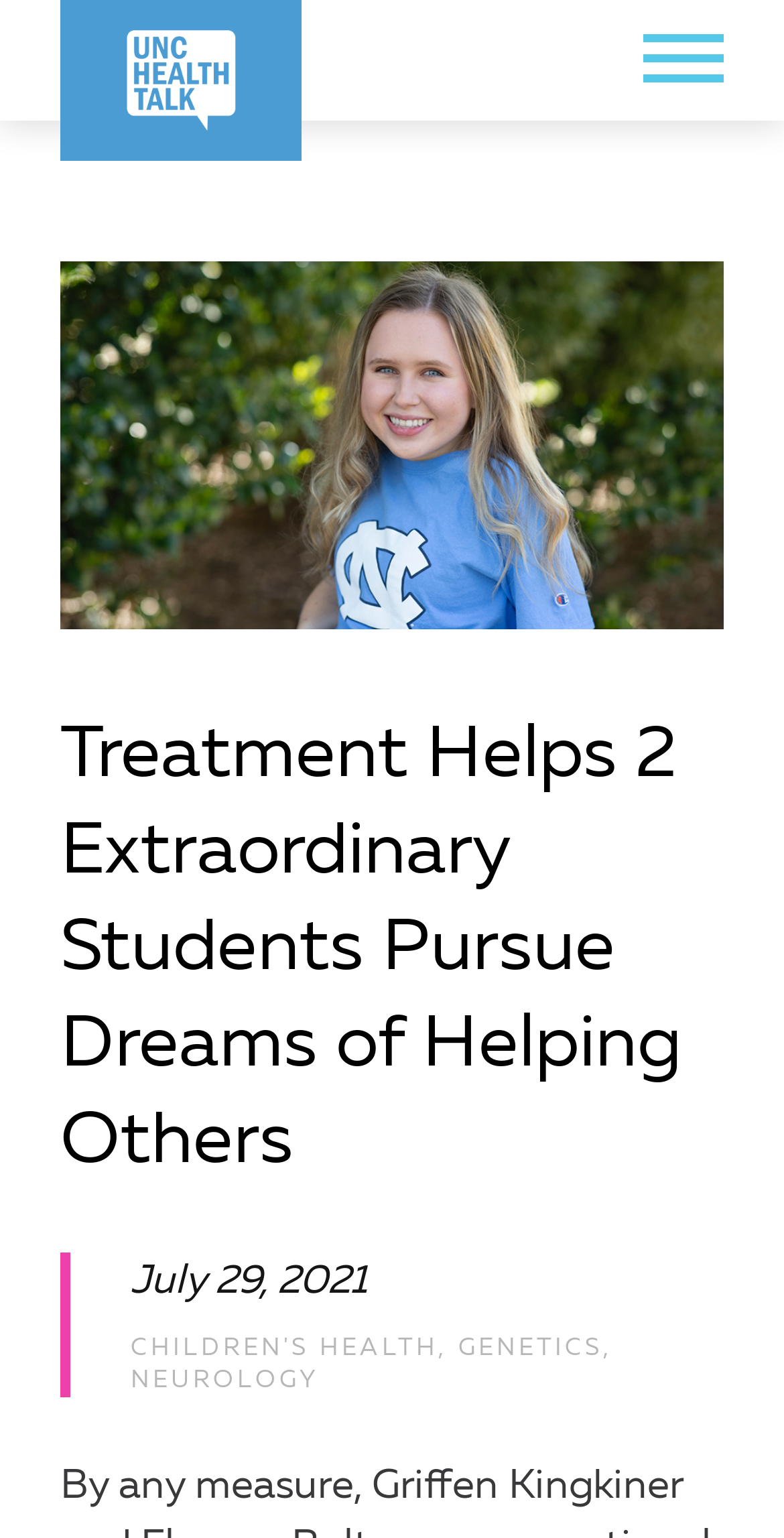Is there a headshot of a person in the article?
Refer to the image and give a detailed answer to the query.

I found an image element with the description 'Headshot of Eleanor, UNC Children's patient' which suggests that it is a headshot of a person, specifically Eleanor.